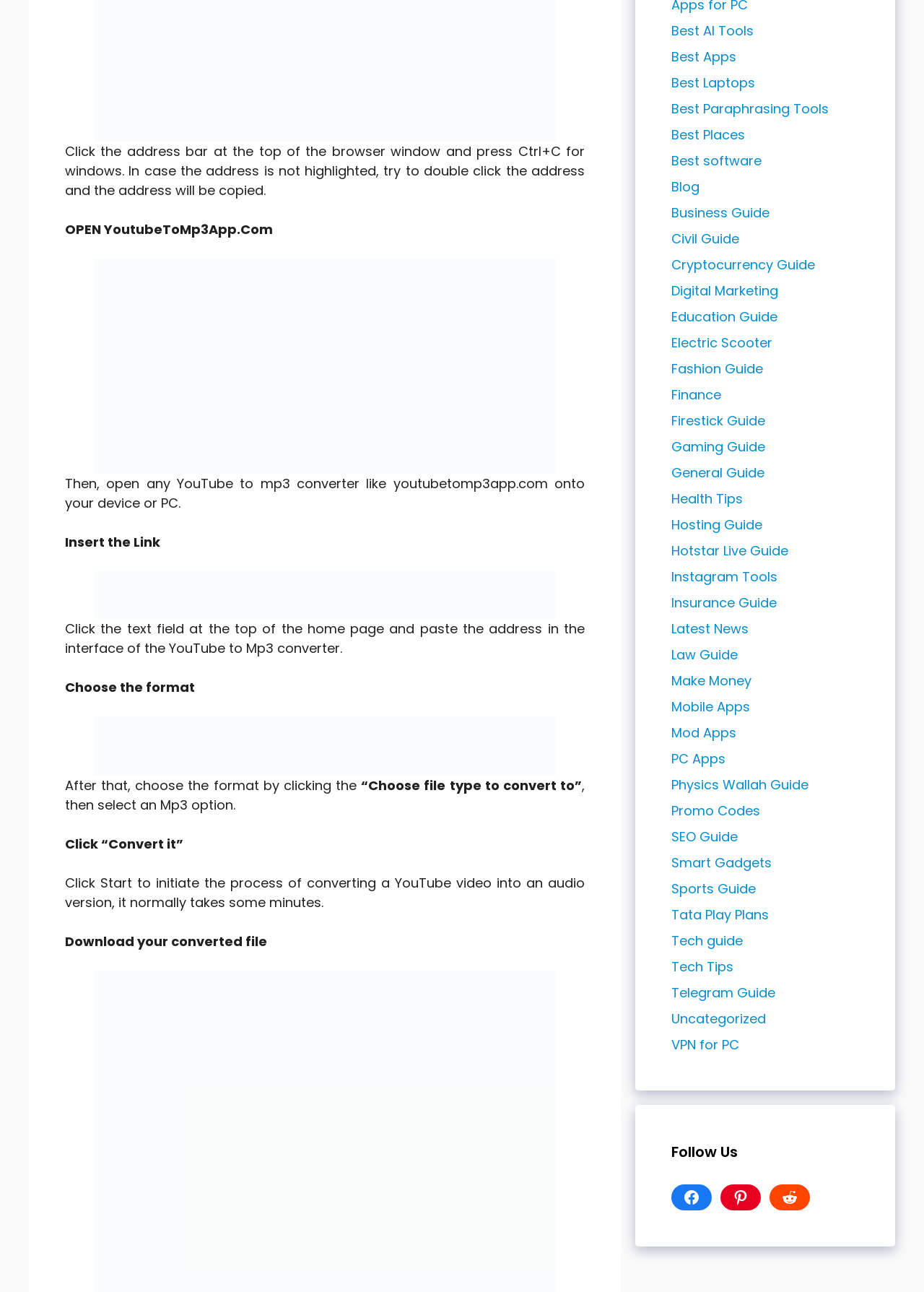Give a concise answer using one word or a phrase to the following question:
What is the purpose of youtubetomp3app.com?

YouTube to MP3 converter